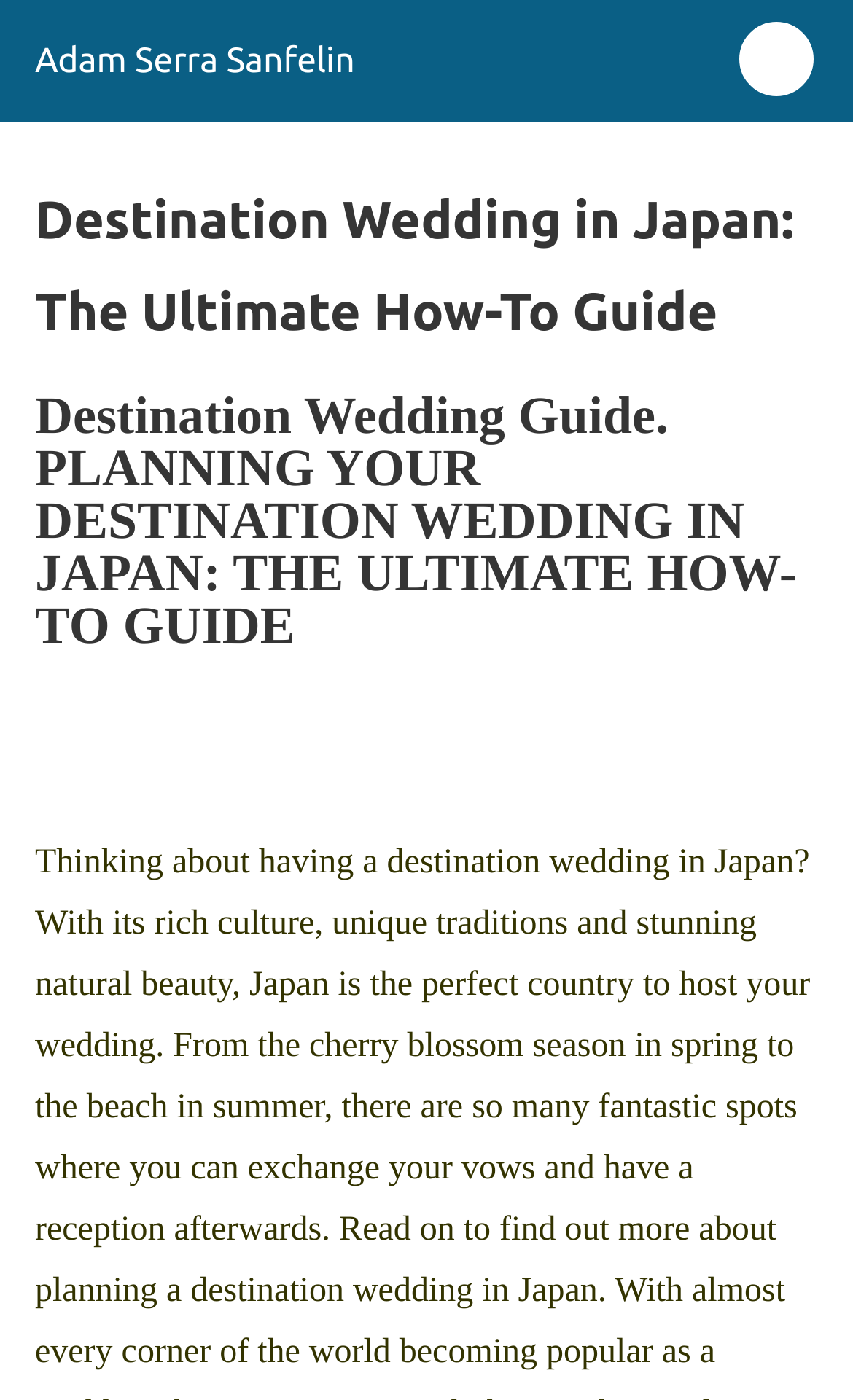Find and provide the bounding box coordinates for the UI element described here: "Adam Serra Sanfelin". The coordinates should be given as four float numbers between 0 and 1: [left, top, right, bottom].

[0.041, 0.03, 0.416, 0.058]